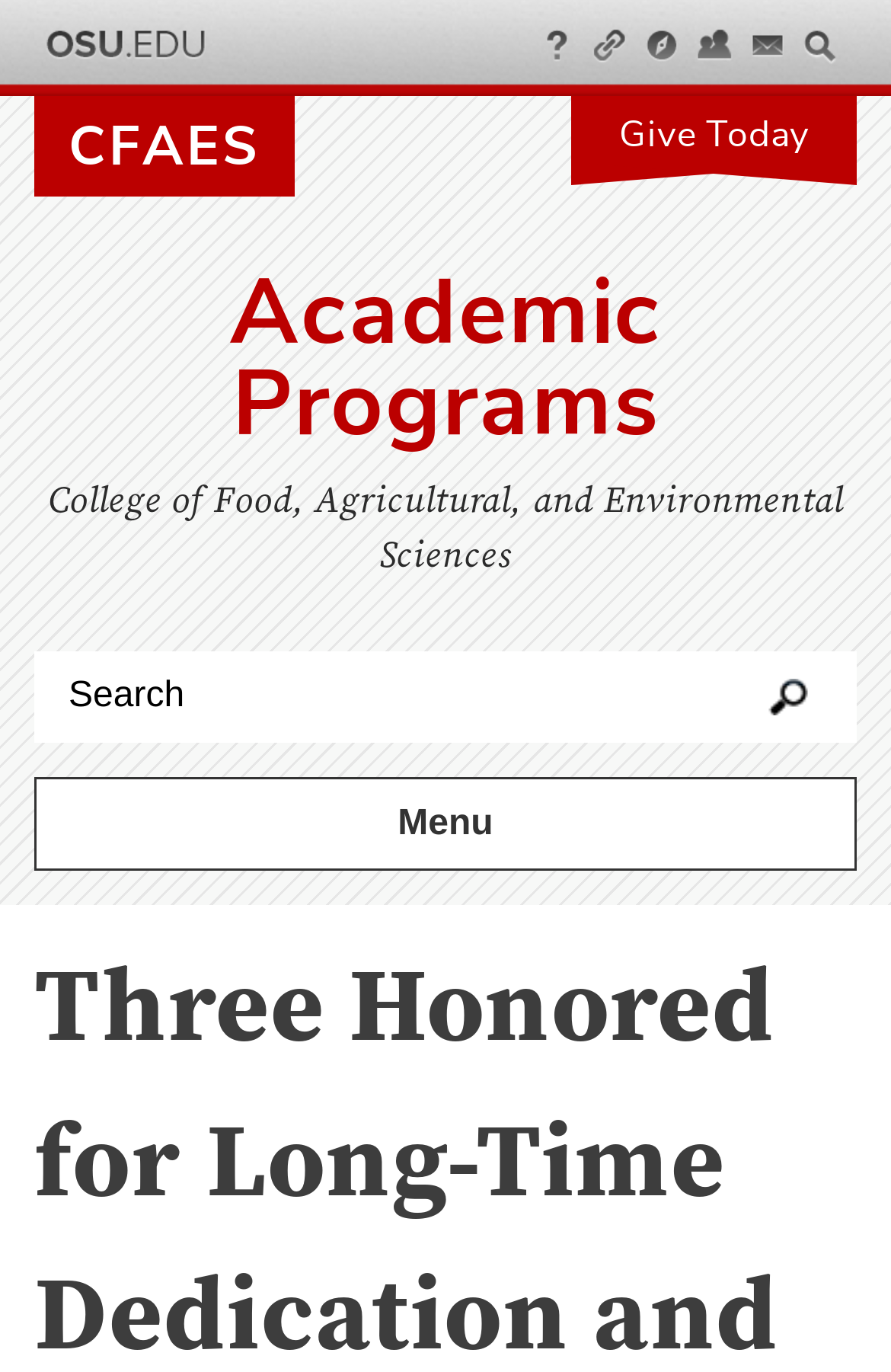Please indicate the bounding box coordinates for the clickable area to complete the following task: "open the menu". The coordinates should be specified as four float numbers between 0 and 1, i.e., [left, top, right, bottom].

[0.038, 0.566, 0.962, 0.635]